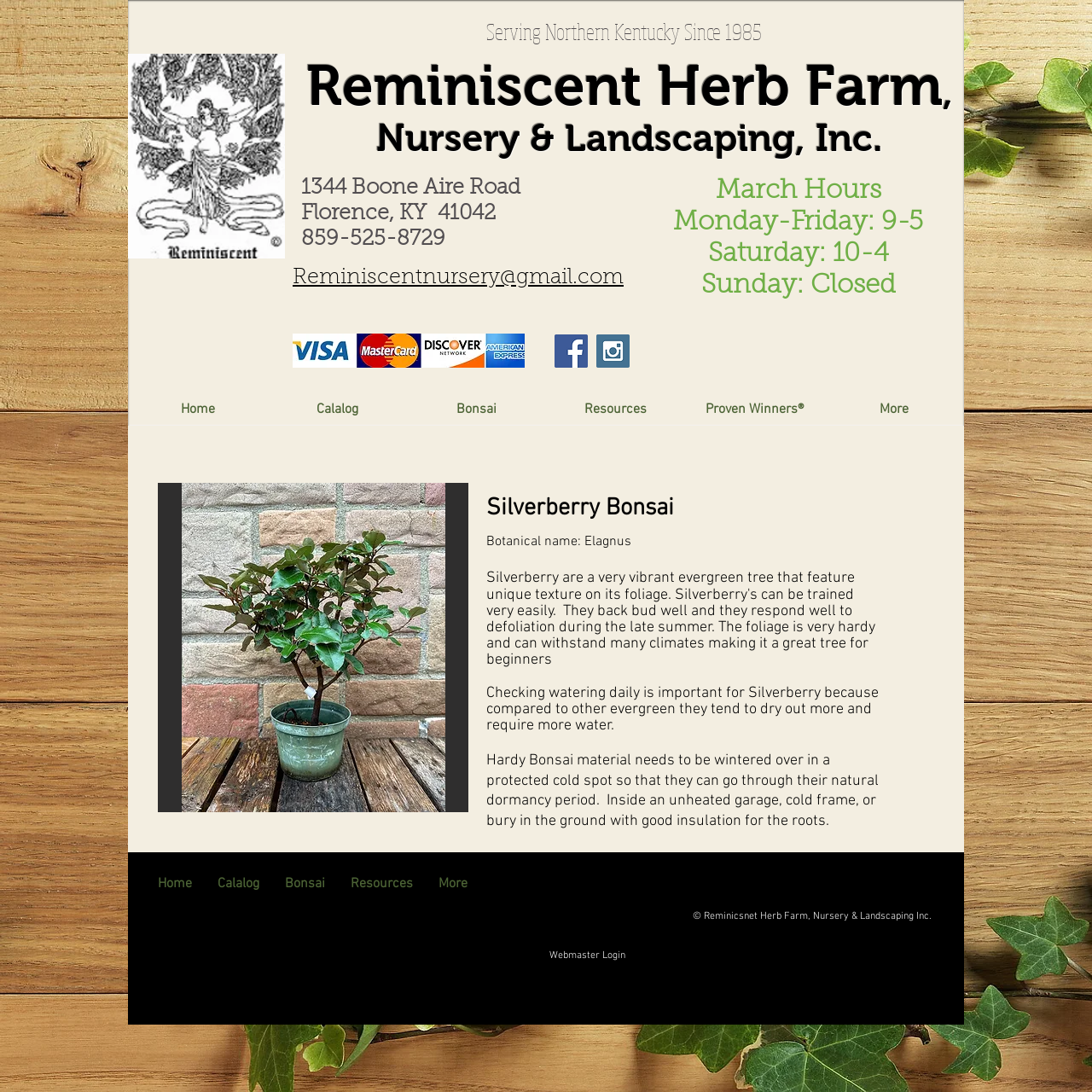Find the bounding box coordinates of the clickable element required to execute the following instruction: "Check the Silverberry Bonsai details". Provide the coordinates as four float numbers between 0 and 1, i.e., [left, top, right, bottom].

[0.141, 0.442, 0.425, 0.744]